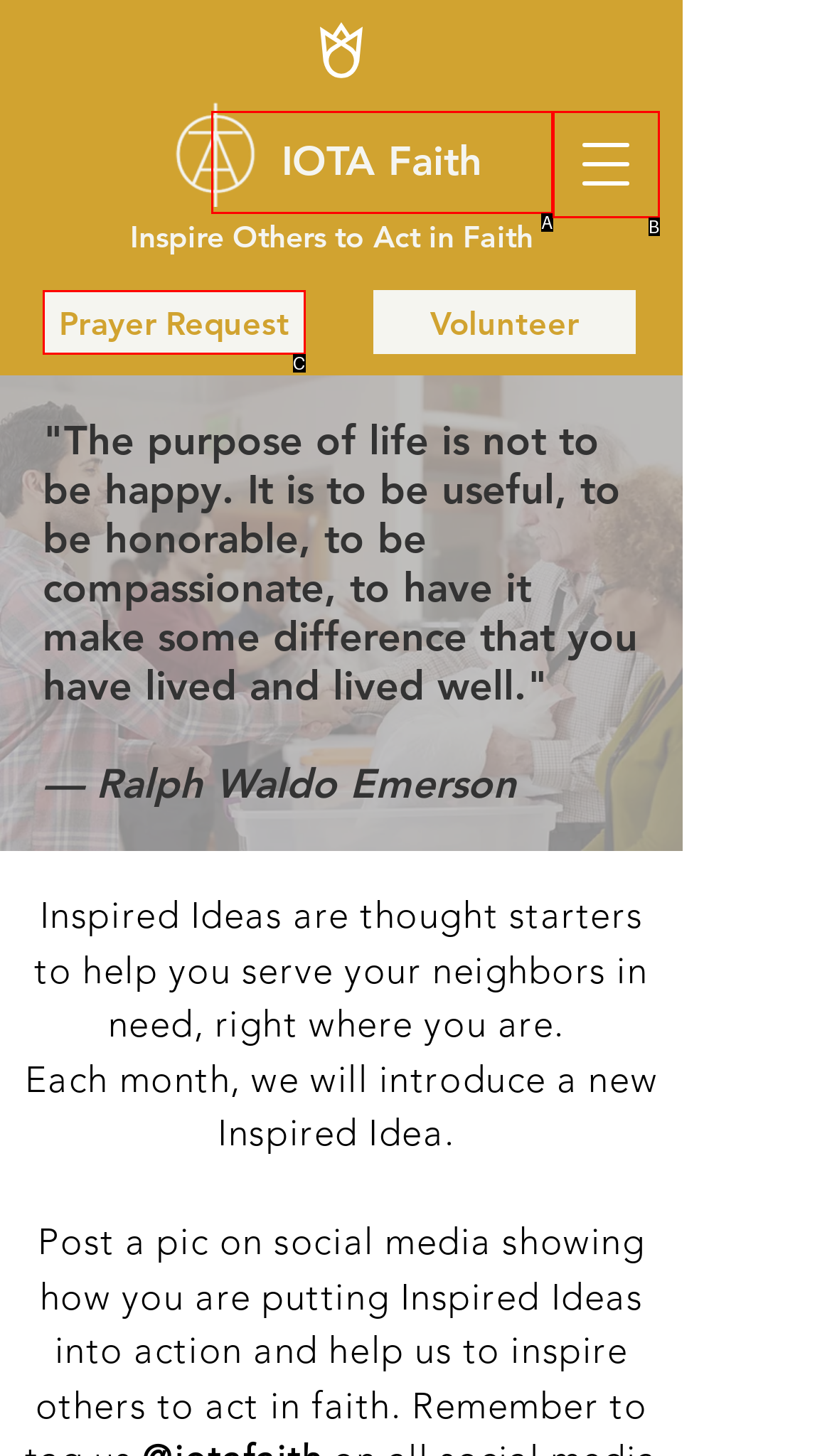Given the description: Prayer Request, identify the corresponding option. Answer with the letter of the appropriate option directly.

C